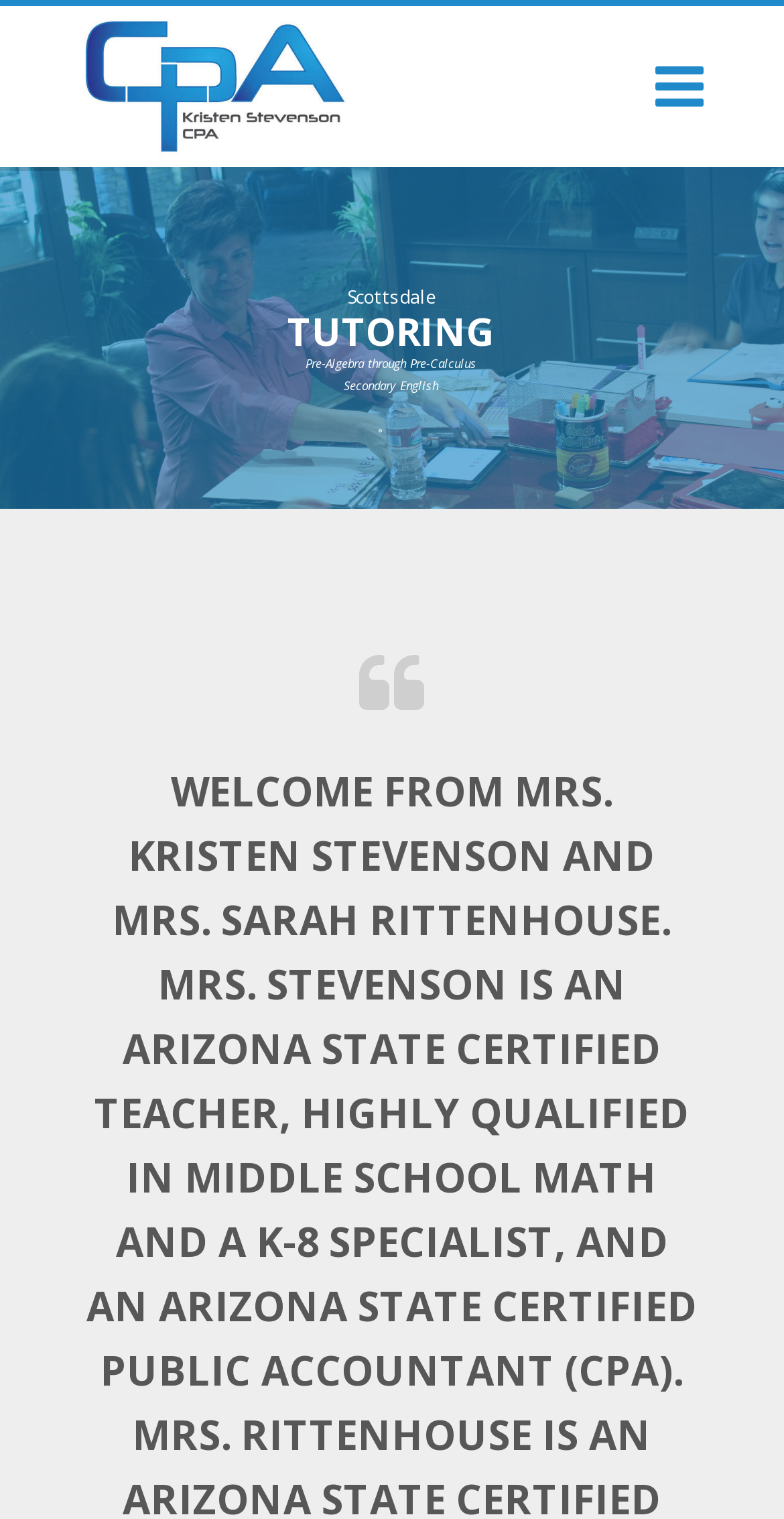What subjects does Kristen Stevenson tutor?
Refer to the image and provide a concise answer in one word or phrase.

Math and English